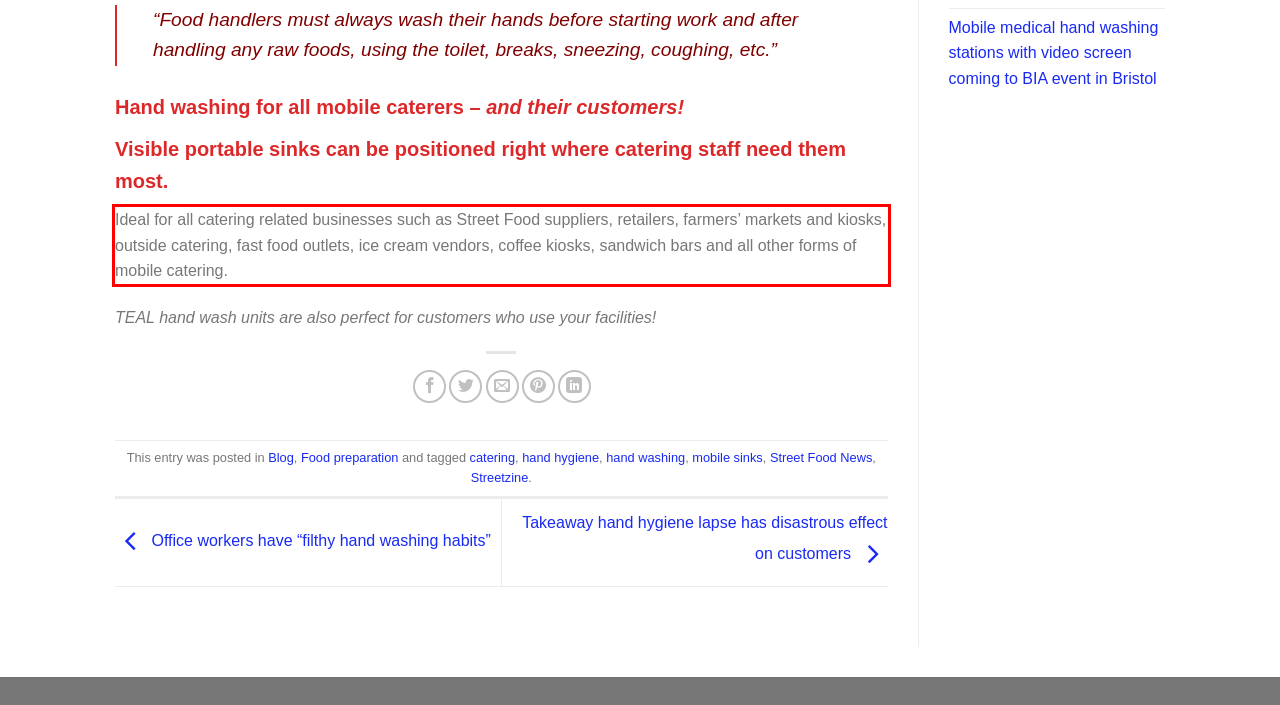You have a screenshot with a red rectangle around a UI element. Recognize and extract the text within this red bounding box using OCR.

Ideal for all catering related businesses such as Street Food suppliers, retailers, farmers’ markets and kiosks, outside catering, fast food outlets, ice cream vendors, coffee kiosks, sandwich bars and all other forms of mobile catering.